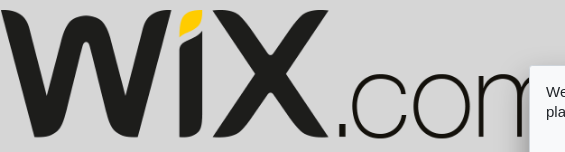Give a detailed account of the visual elements in the image.

The image prominently features the logo of Wix.com, a popular website development platform well-known for its user-friendly interface and versatile design options. The logo showcases the name "Wix" in bold, dynamic typography, with the ".com" set off to the right in a classic font style. The sleek black lettering is complemented by a striking yellow accent, which adds a vibrant touch to the overall design. This logo represents Wix's commitment to empowering users by providing accessible tools for website creation and management, making it a go-to choice for both individuals and businesses seeking to establish an online presence.